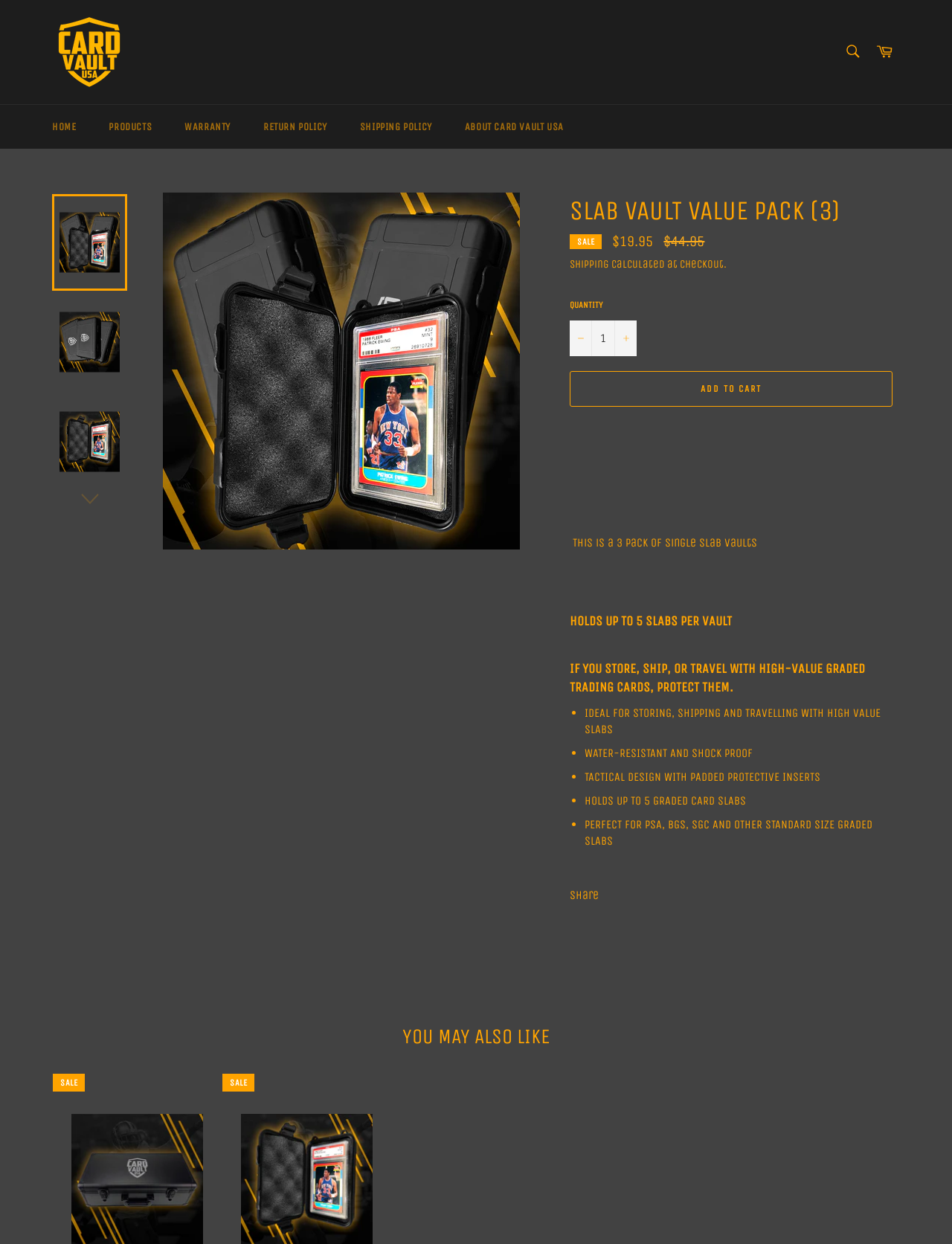Find the bounding box coordinates of the element I should click to carry out the following instruction: "View product details".

[0.171, 0.155, 0.546, 0.442]